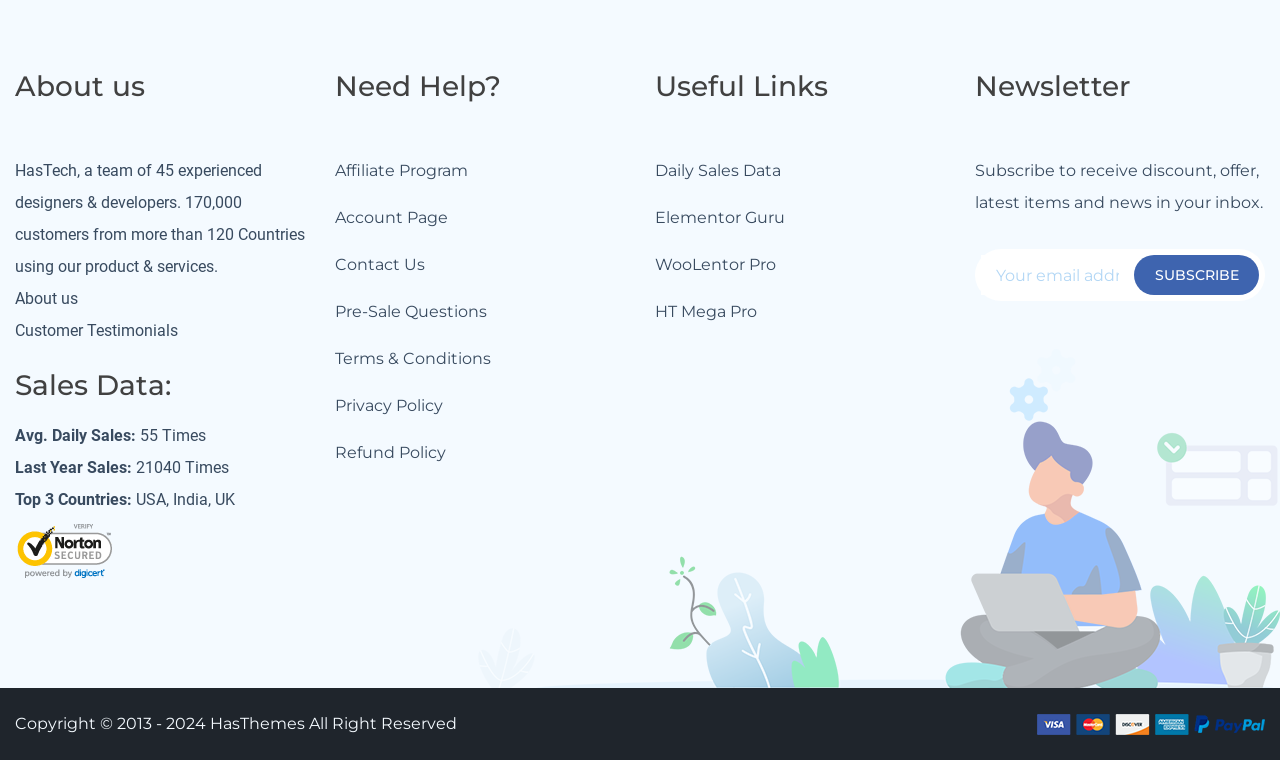Please use the details from the image to answer the following question comprehensively:
What is the year range of the copyright?

The copyright information is mentioned at the bottom of the page as 'Copyright © 2013 - 2024'.